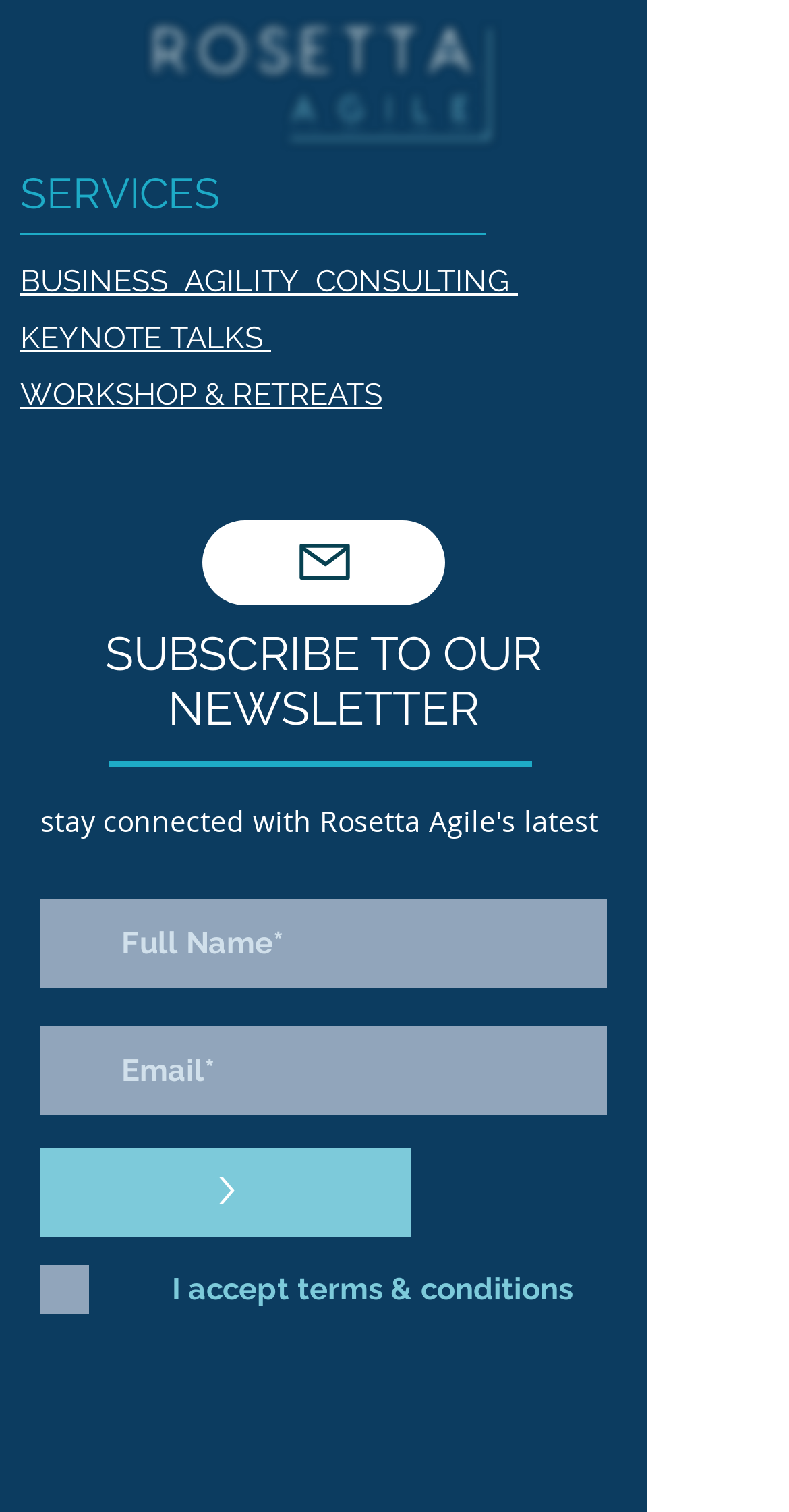Determine the bounding box coordinates for the clickable element to execute this instruction: "Click BUSINESS AGILITY CONSULTING". Provide the coordinates as four float numbers between 0 and 1, i.e., [left, top, right, bottom].

[0.026, 0.173, 0.656, 0.197]